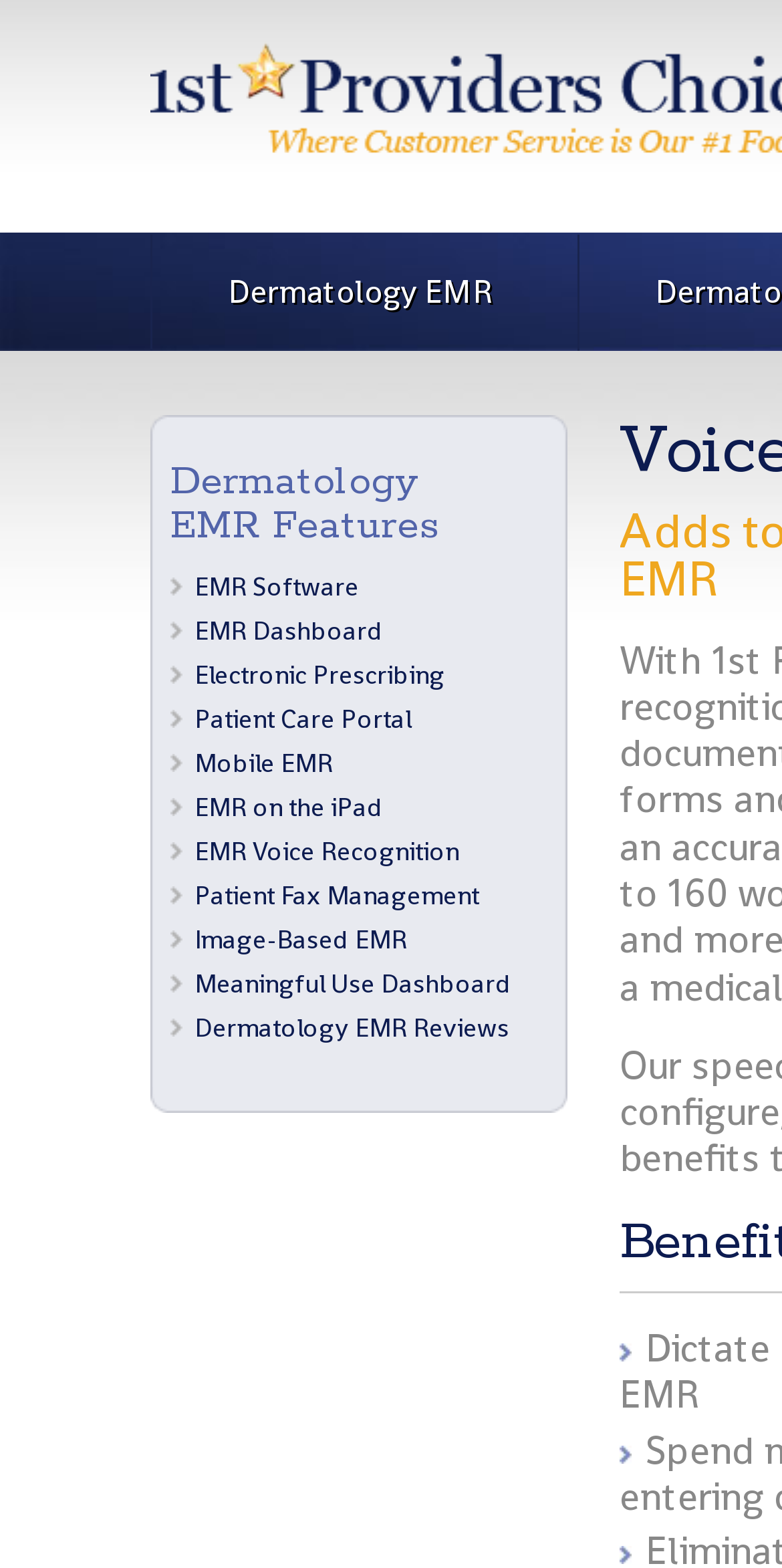Respond to the following question using a concise word or phrase: 
Are there any reviews available for the dermatology EMR system?

Yes